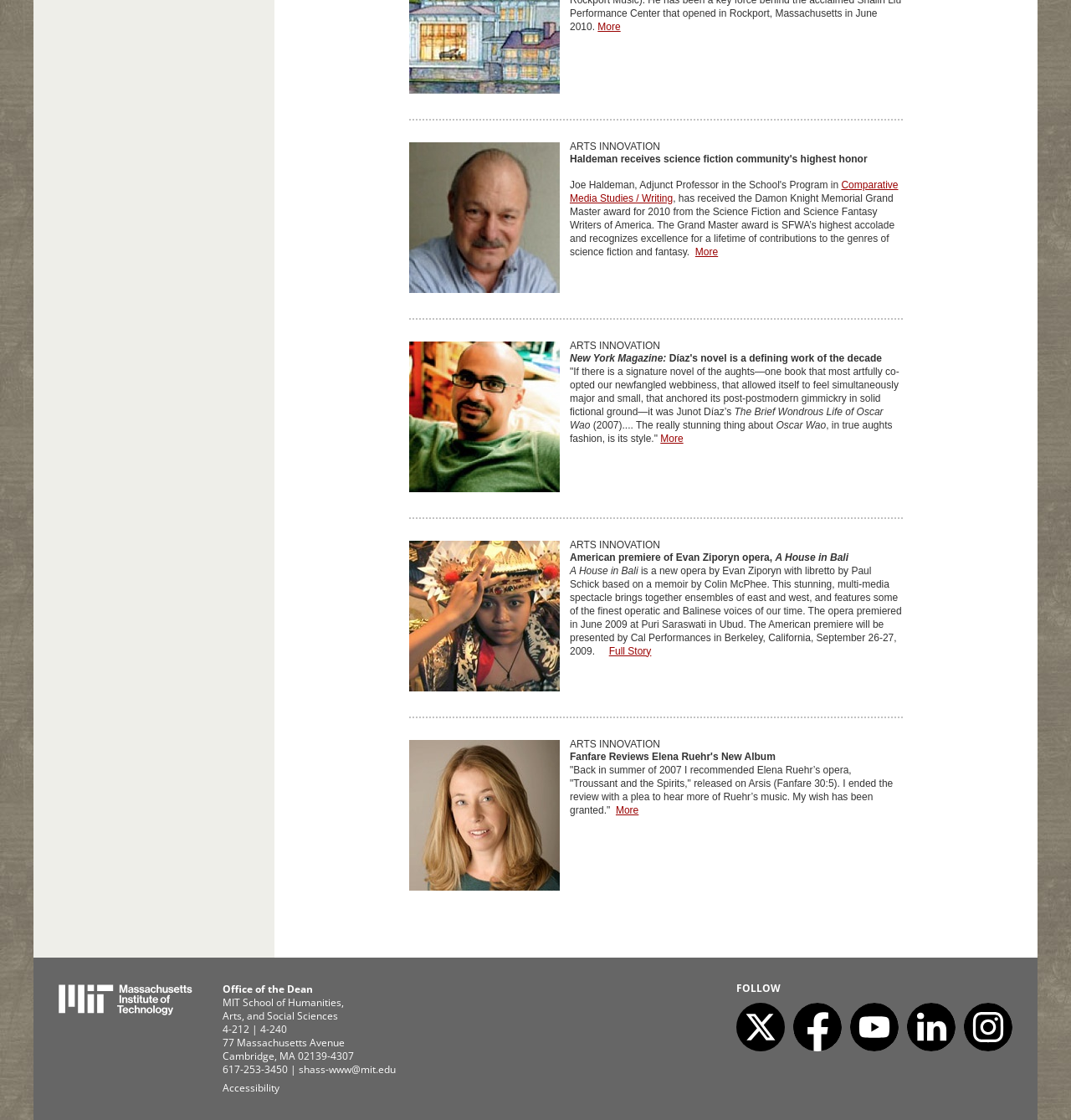Locate the bounding box coordinates of the element that should be clicked to fulfill the instruction: "Read the article about Junot Díaz's novel being a defining work of the decade".

[0.532, 0.314, 0.823, 0.325]